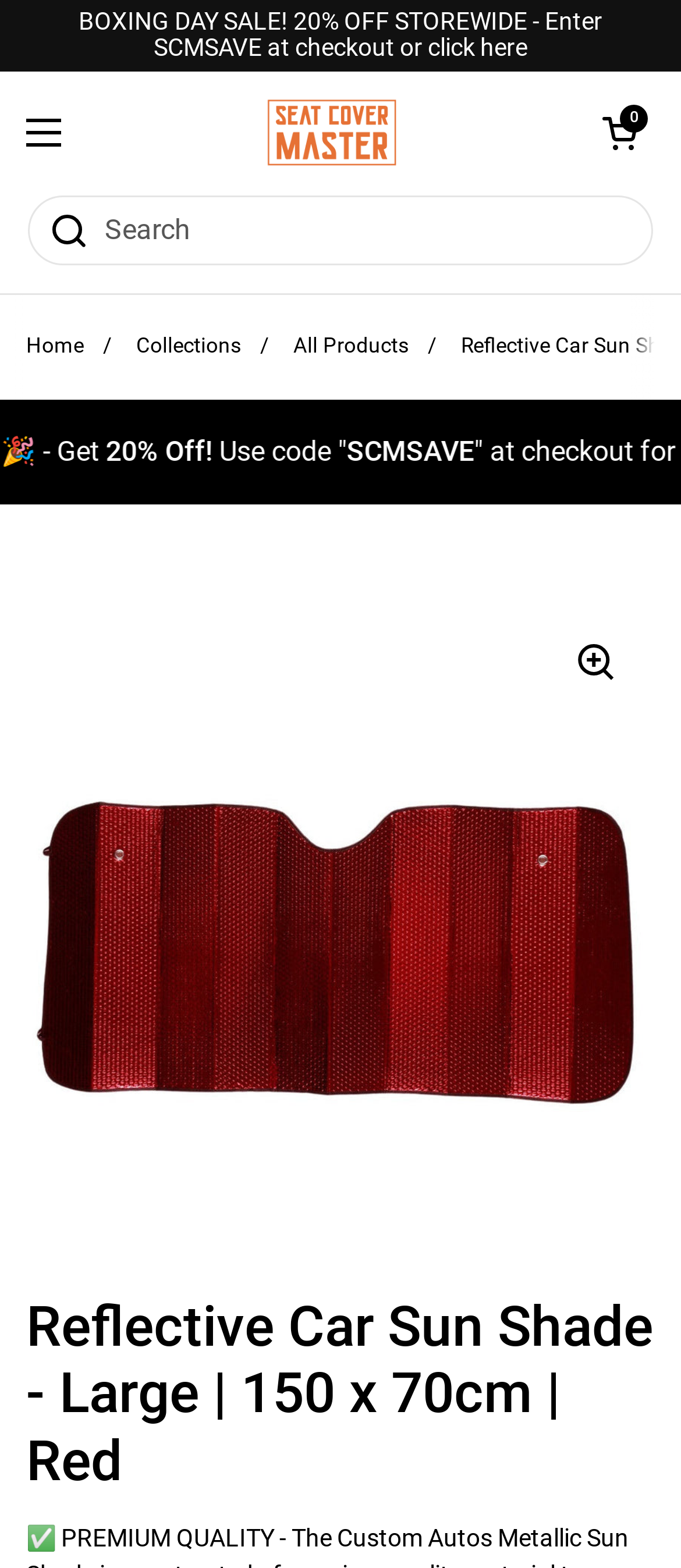Find the bounding box of the UI element described as follows: "title="Seat Cover Master NZ"".

[0.389, 0.062, 0.585, 0.107]